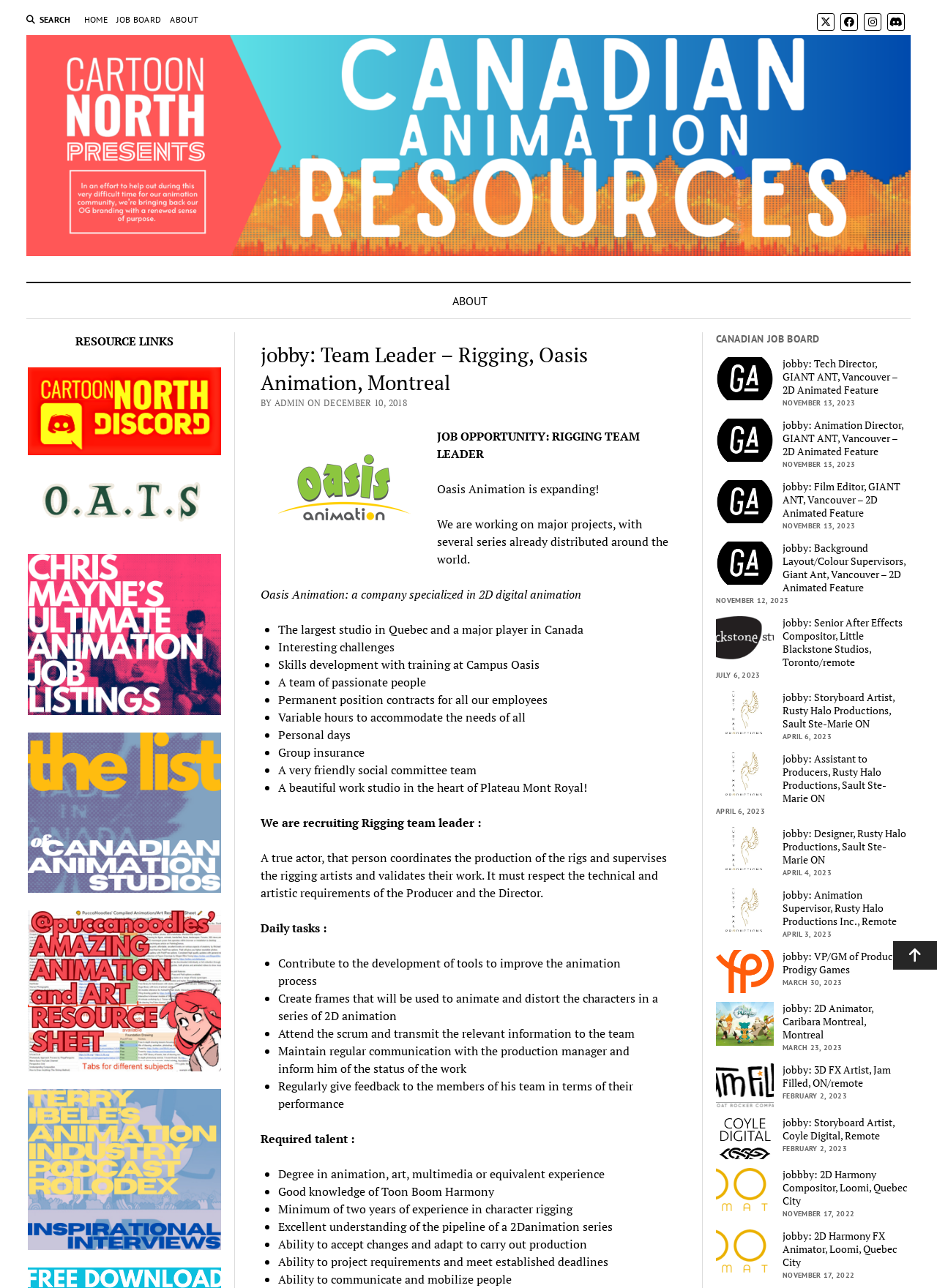Analyze the image and give a detailed response to the question:
What is the company name mentioned in the job description?

The company name is mentioned in the job description as 'Oasis Animation is expanding!' and also as 'Oasis Animation: a company specialized in 2D digital animation'.